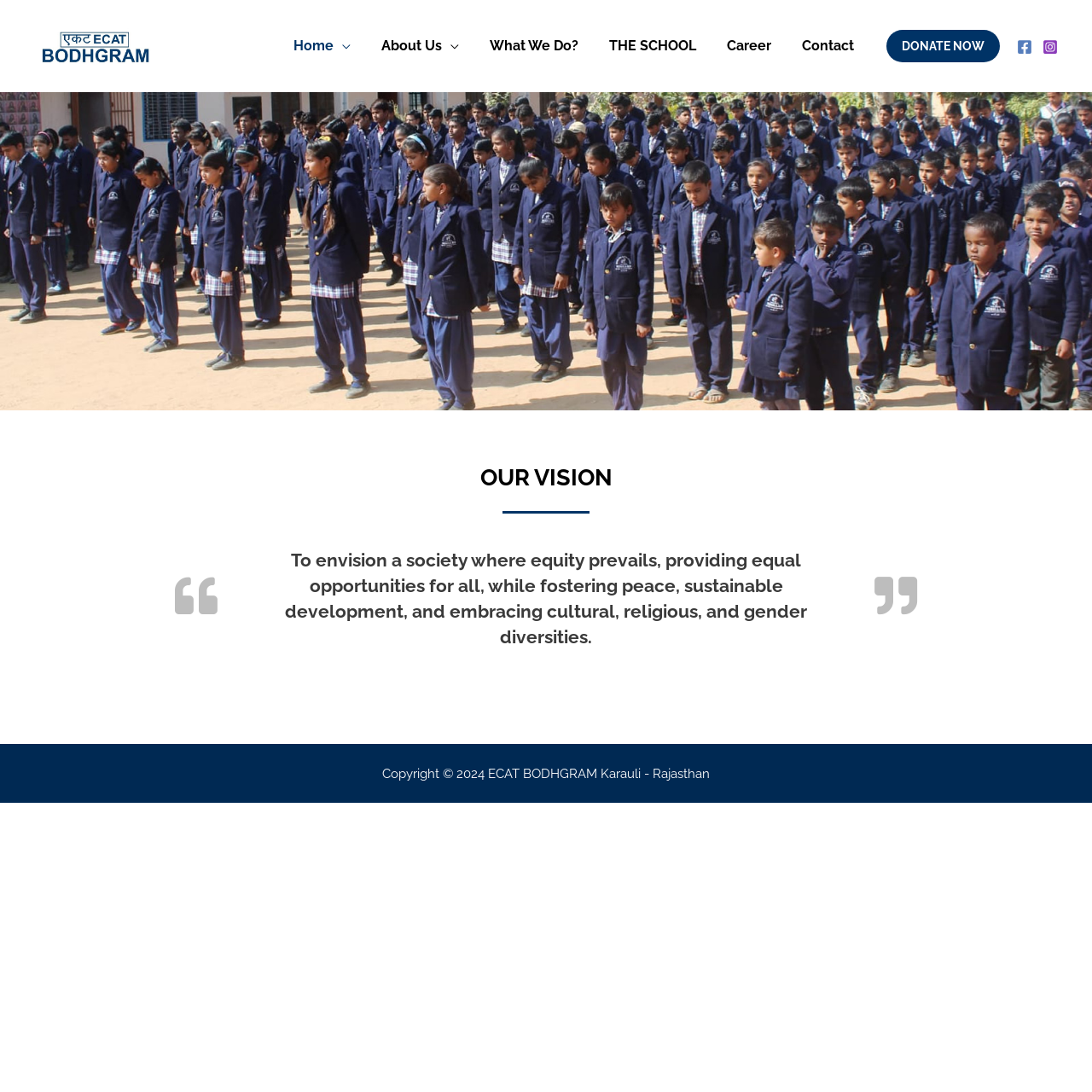Please determine the bounding box coordinates of the element's region to click for the following instruction: "Go to About Us page".

[0.335, 0.0, 0.434, 0.084]